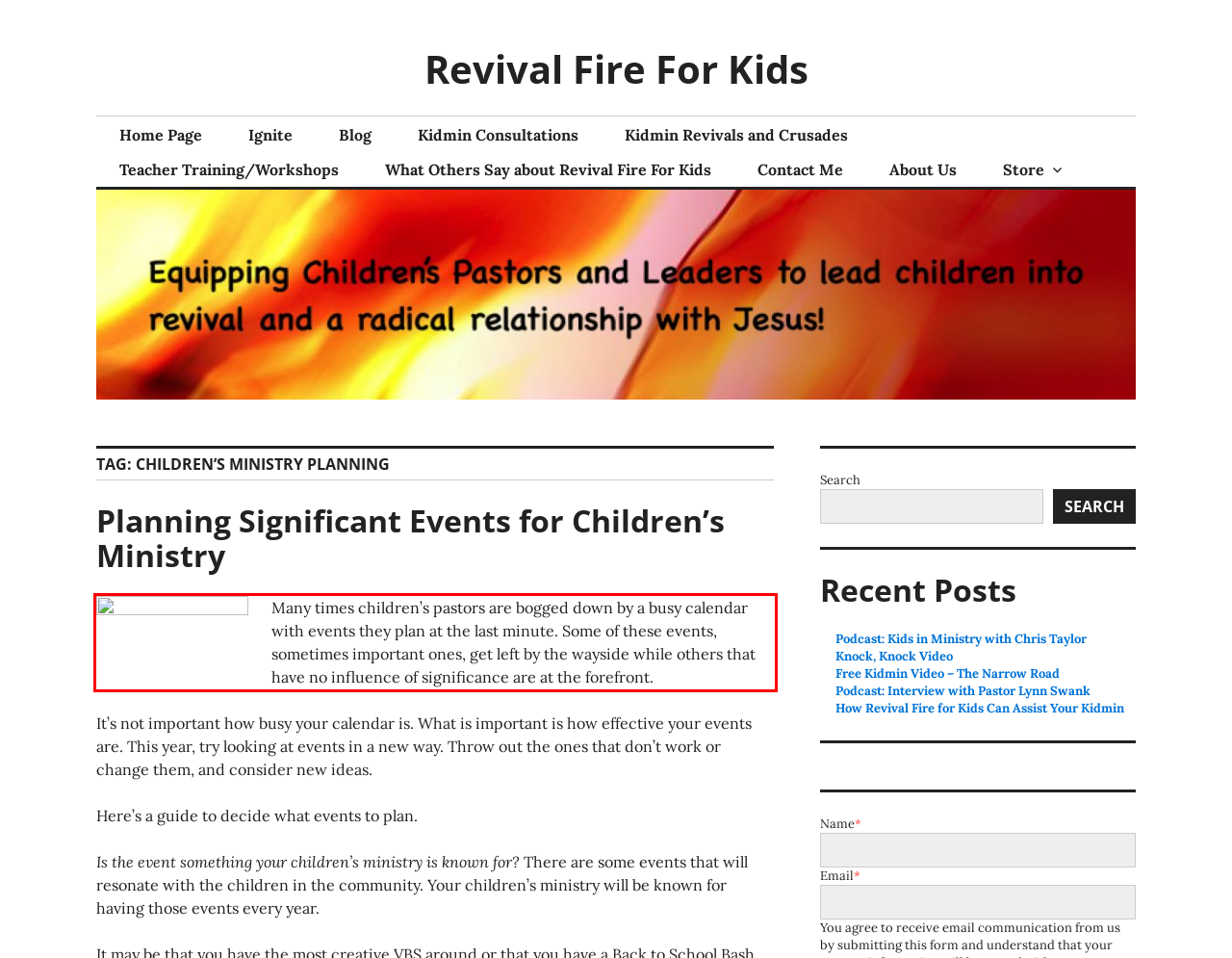Please extract the text content within the red bounding box on the webpage screenshot using OCR.

Many times children’s pastors are bogged down by a busy calendar with events they plan at the last minute. Some of these events, sometimes important ones, get left by the wayside while others that have no influence of significance are at the forefront.